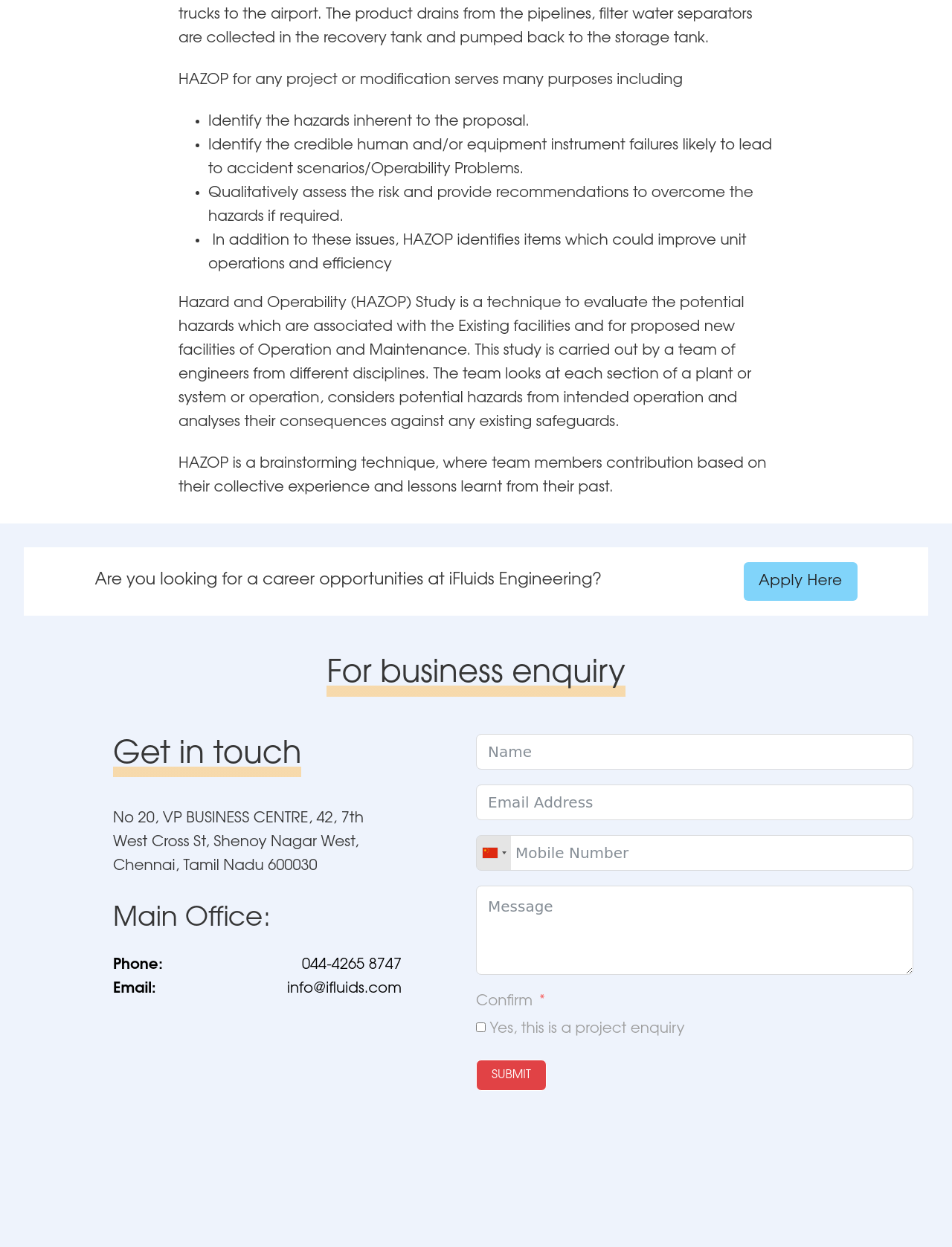Please provide a short answer using a single word or phrase for the question:
How can I contact iFluids Engineering?

Phone or Email